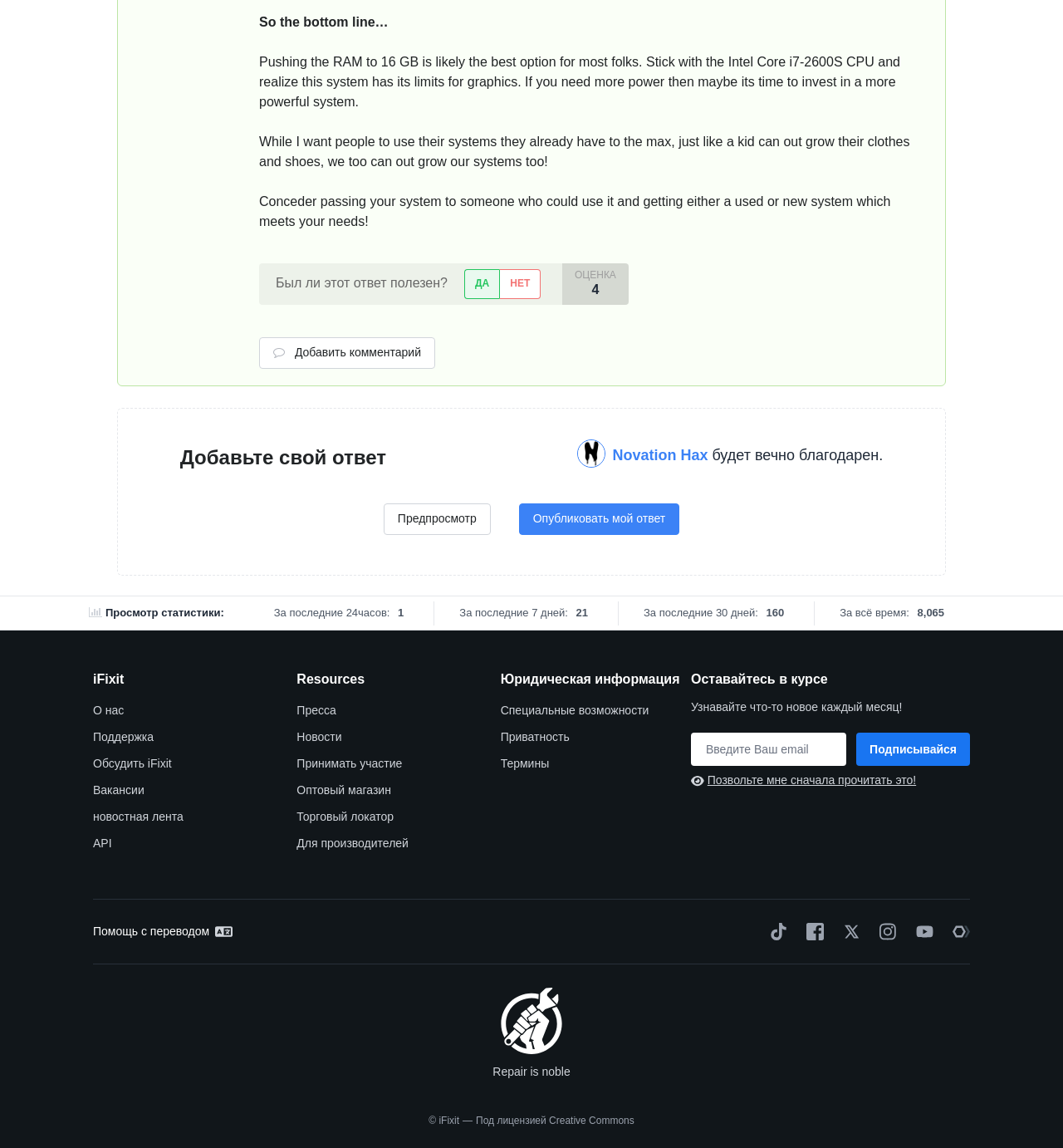Provide the bounding box coordinates for the area that should be clicked to complete the instruction: "Click the 'О нас' link".

[0.088, 0.613, 0.117, 0.624]